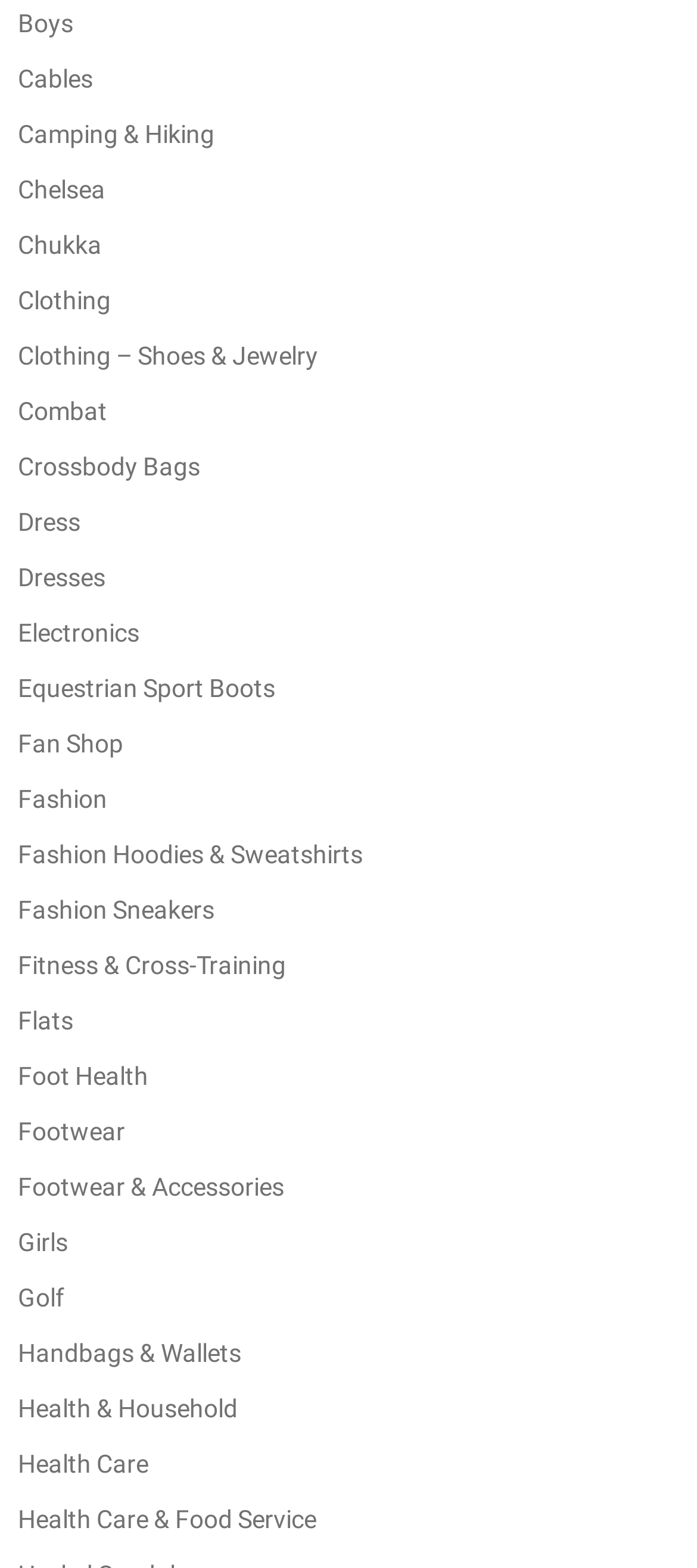Give a one-word or short-phrase answer to the following question: 
What type of products are listed on this webpage?

Clothing and accessories